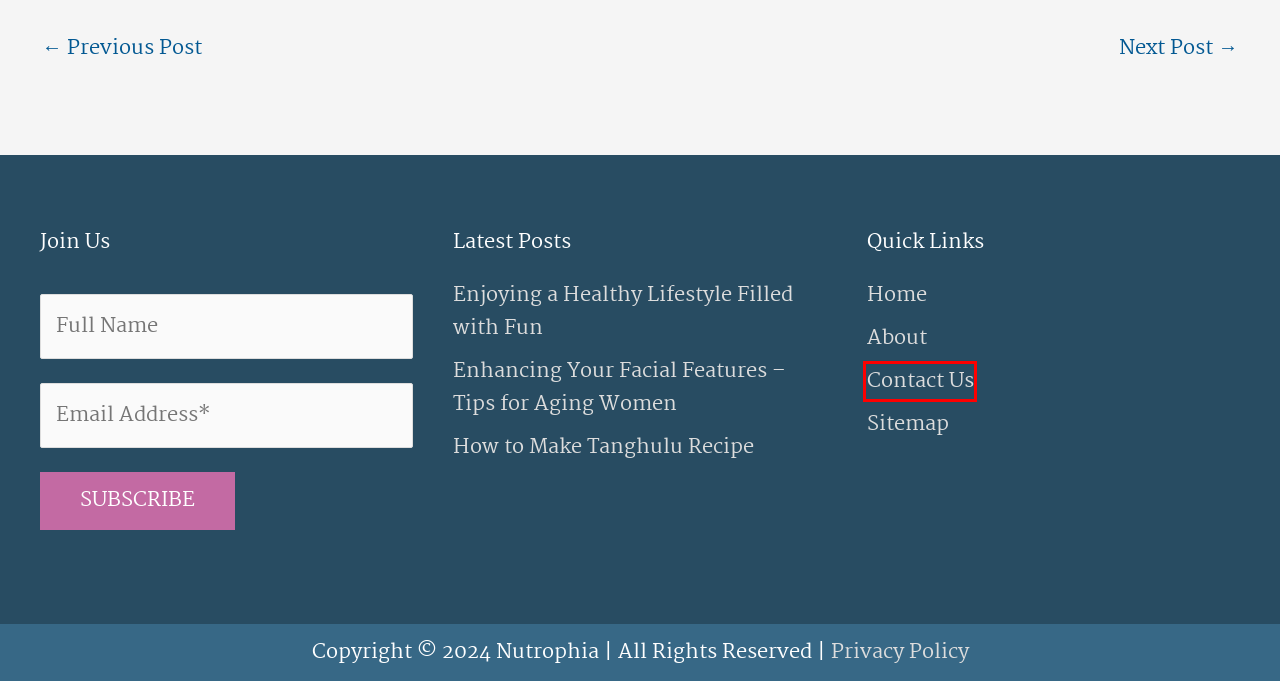Given a screenshot of a webpage with a red bounding box around an element, choose the most appropriate webpage description for the new page displayed after clicking the element within the bounding box. Here are the candidates:
A. Maintaining and optimising your website for a good patient attraction system - Nutrophia
B. About Us | Nutrophia
C. Sitemap - Nutrophia
D. Privacy Policy - Nutrophia
E. Contact Us | Nutrophia
F. Staying Fit and Healthy While Having Fun - Nutrophia
G. Mastering How to Make Tanghulu Recipe - Easy Guide - Nutrophia
H. An Aging Woman’s Guide To Enhancing Her Facial Features - Nutrophia

E